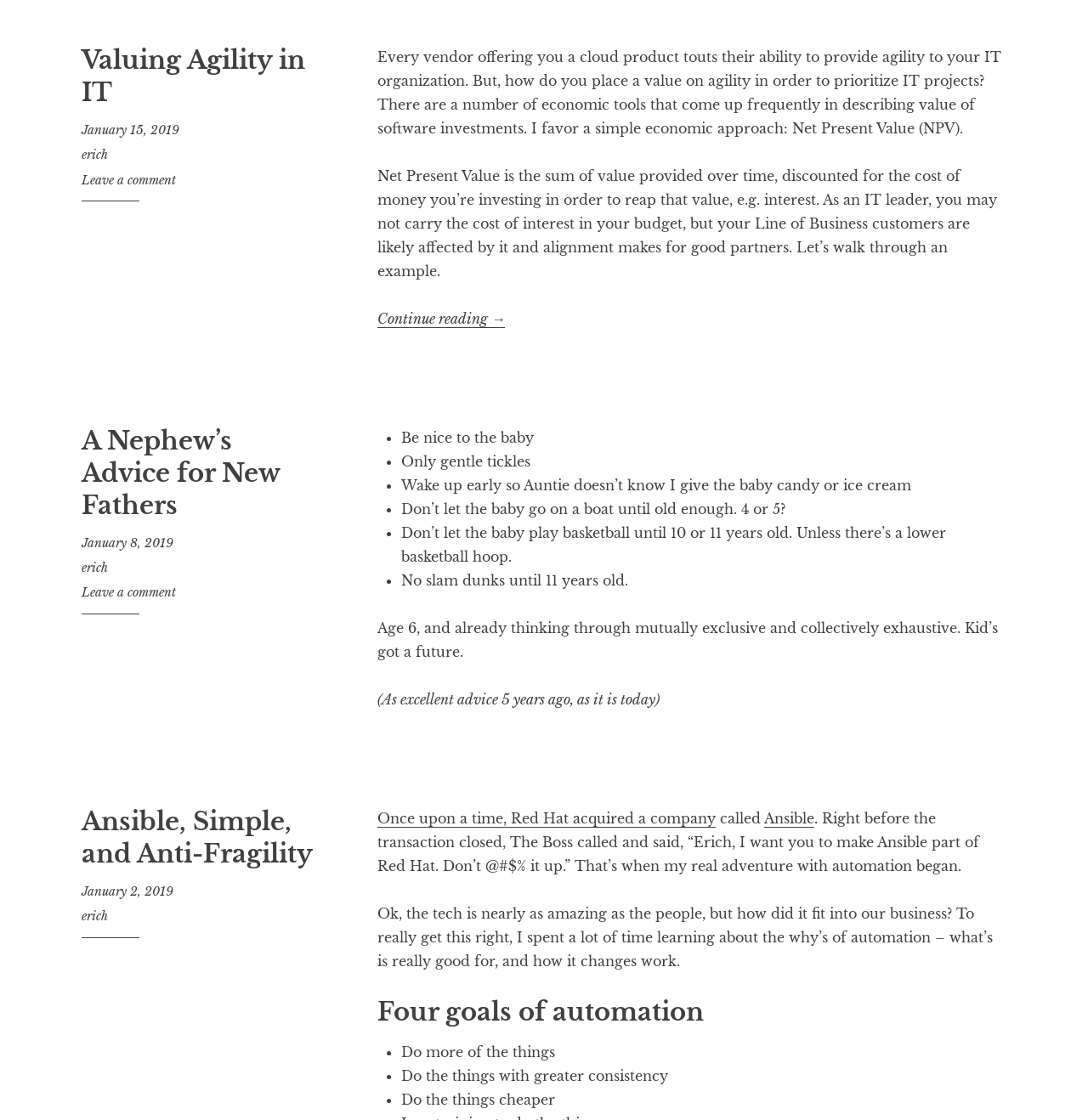Provide the bounding box coordinates of the HTML element this sentence describes: "January 15, 2019". The bounding box coordinates consist of four float numbers between 0 and 1, i.e., [left, top, right, bottom].

[0.075, 0.109, 0.165, 0.123]